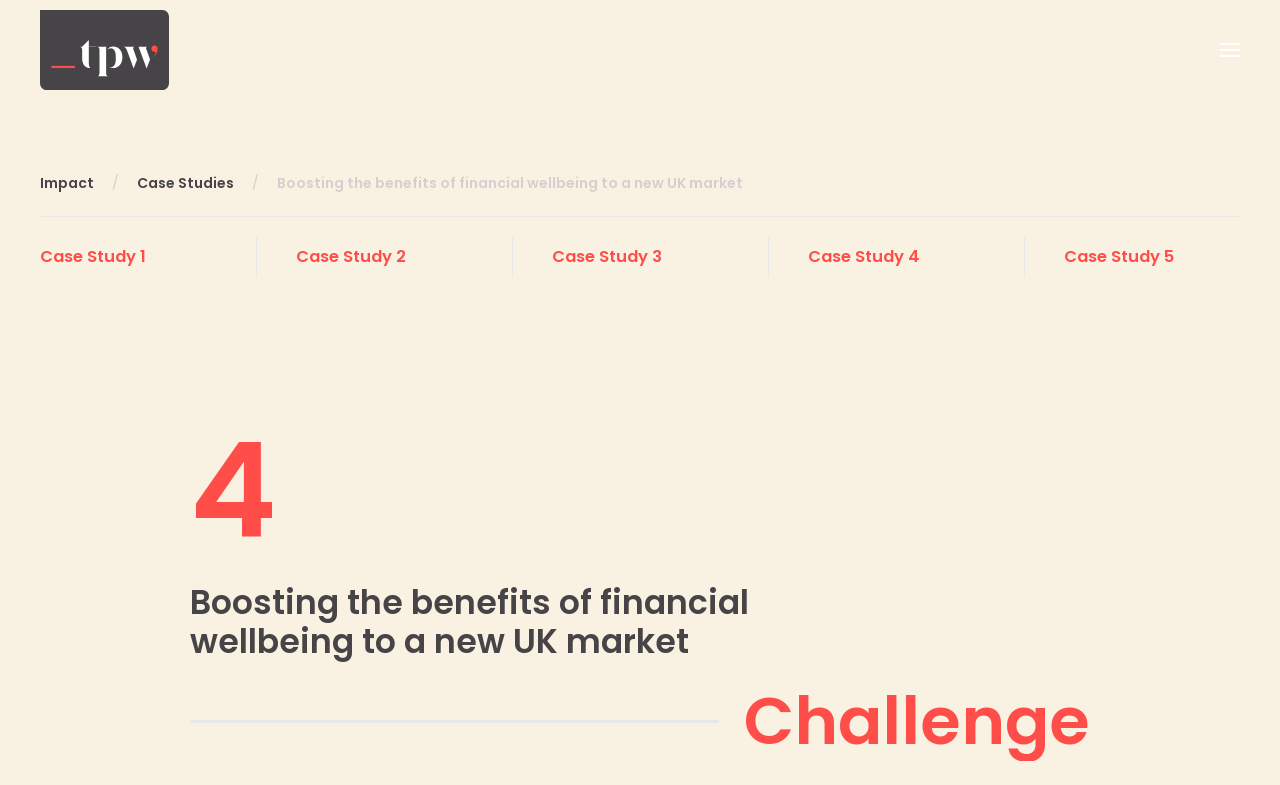What is the text above the case study links?
Please respond to the question with a detailed and informative answer.

I examined the section above the case study links and found the text 'Boosting the benefits of financial wellbeing to a new UK market'.